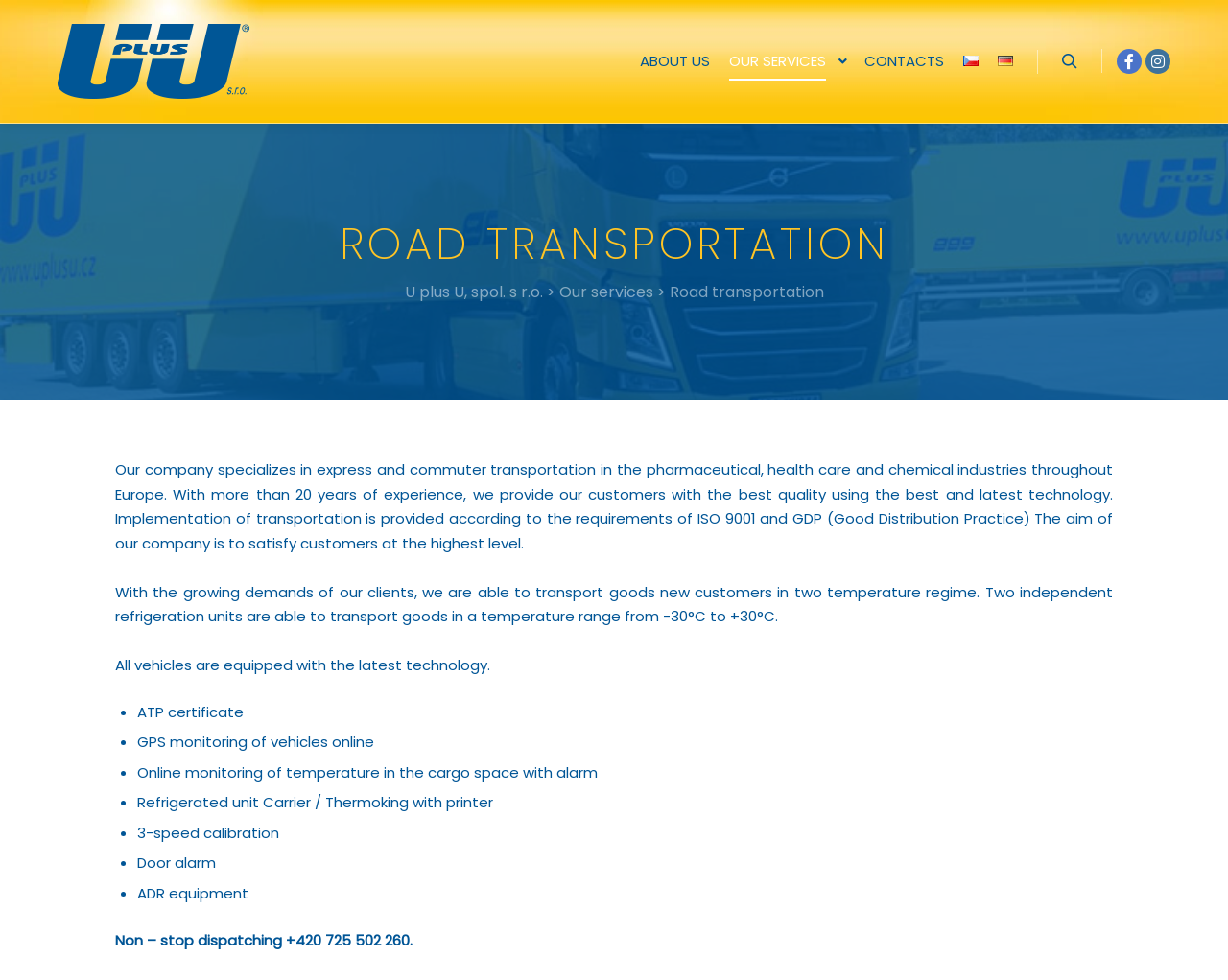What is the contact number for dispatching?
Give a single word or phrase answer based on the content of the image.

+420 725 050 260